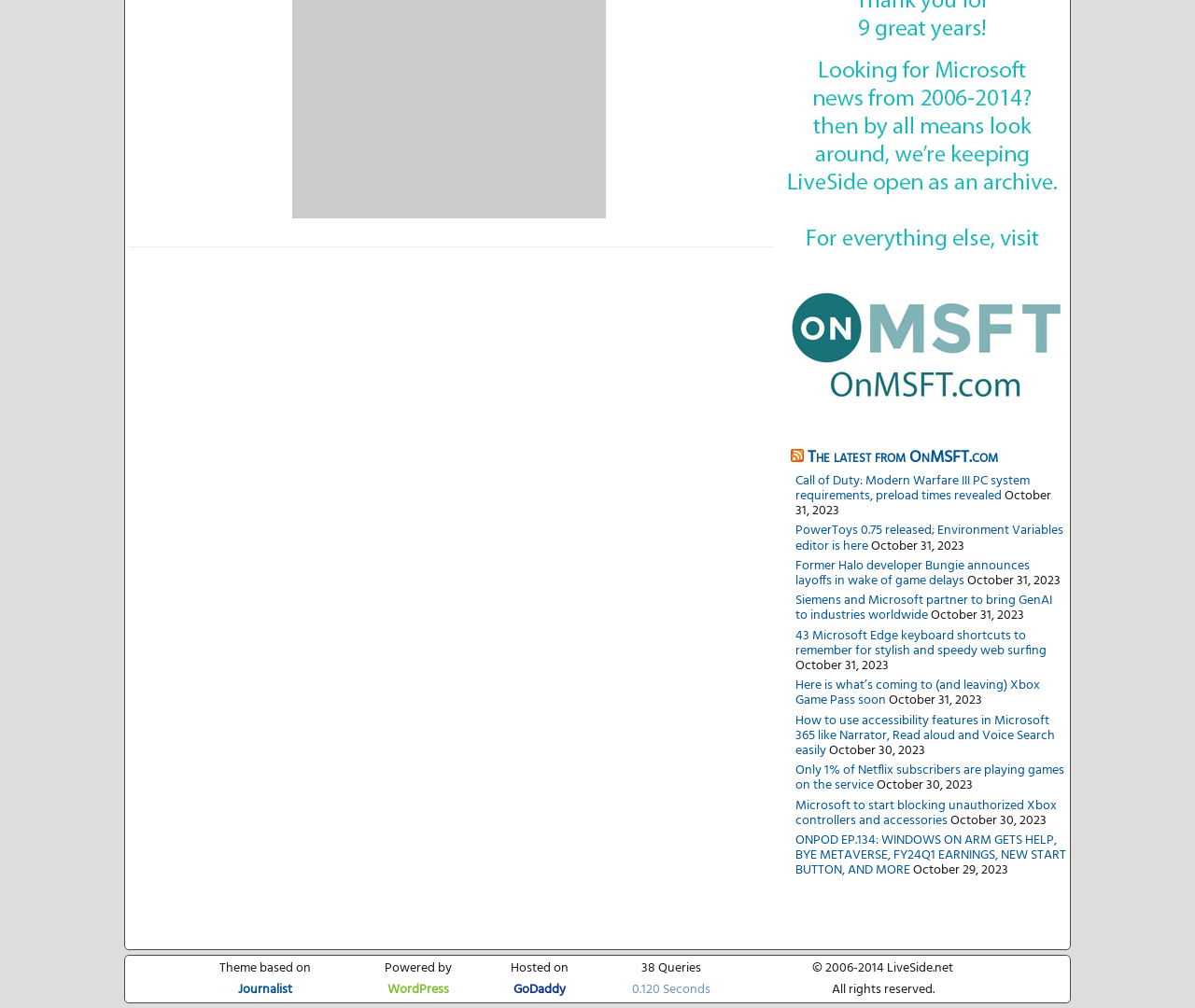Provide the bounding box coordinates of the UI element this sentence describes: "View all 8 Images".

None